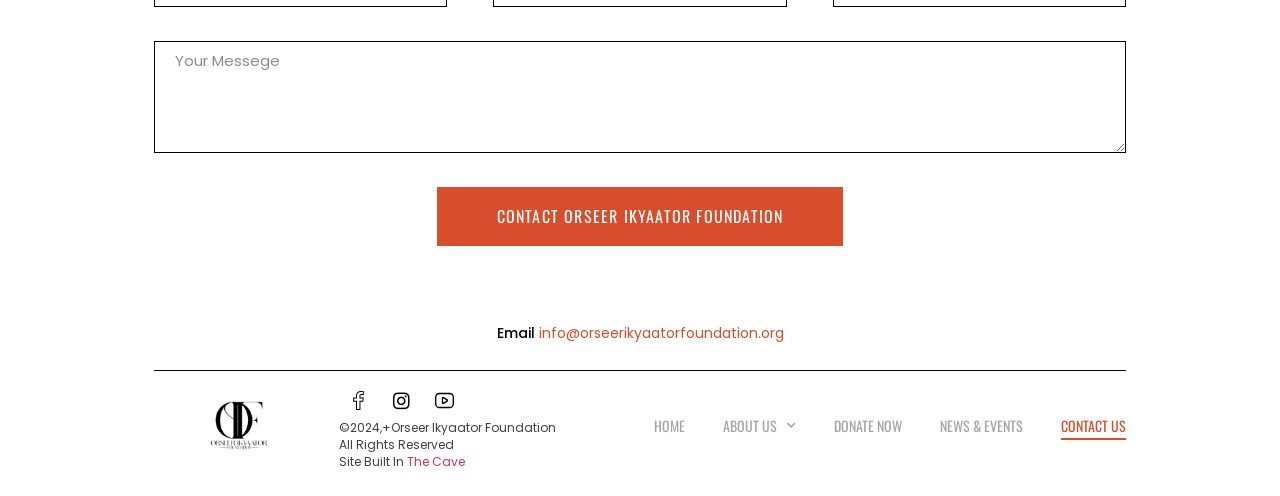Find the bounding box coordinates of the area that needs to be clicked in order to achieve the following instruction: "Visit the homepage". The coordinates should be specified as four float numbers between 0 and 1, i.e., [left, top, right, bottom].

[0.511, 0.831, 0.535, 0.885]